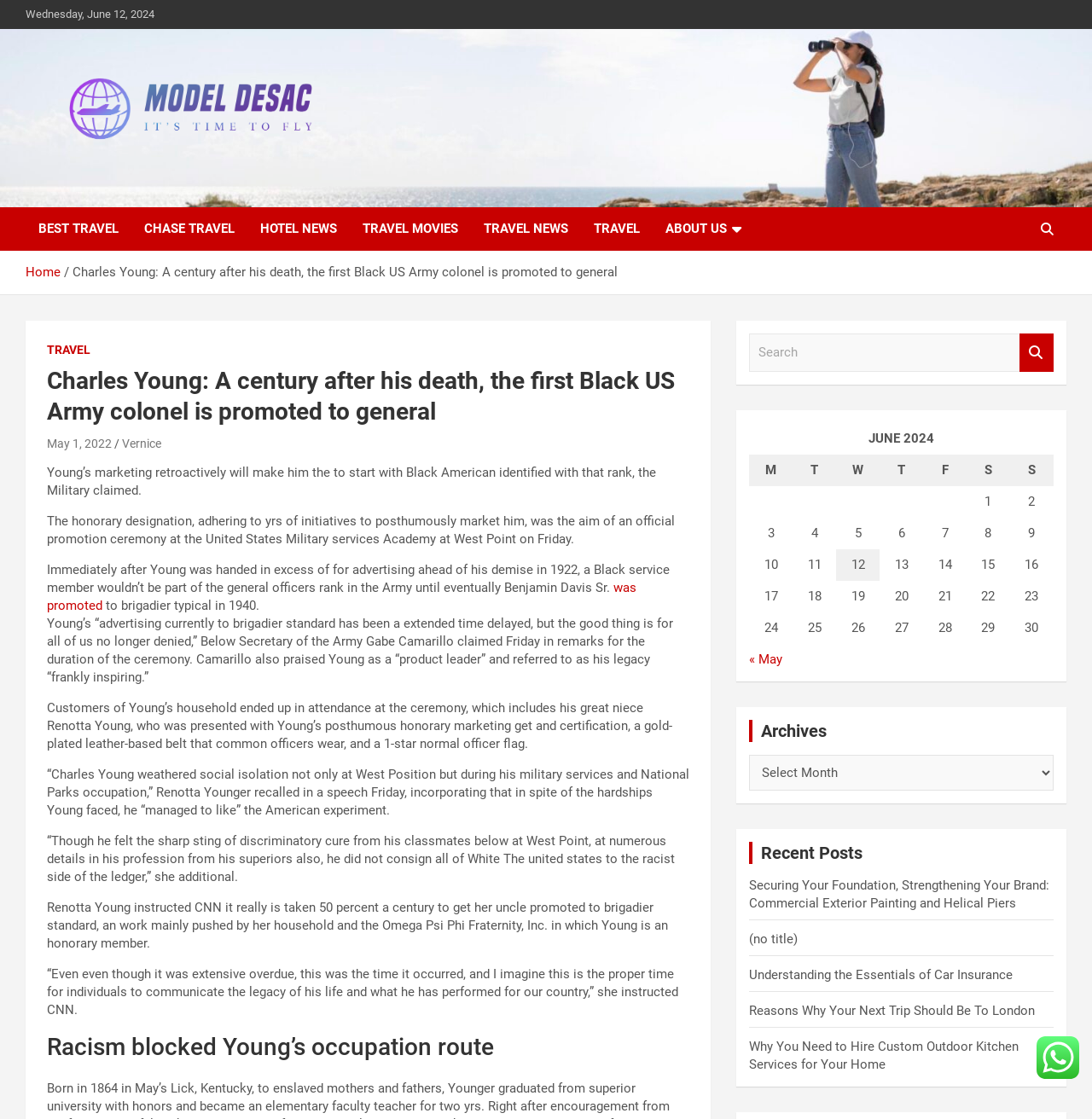Could you provide the bounding box coordinates for the portion of the screen to click to complete this instruction: "Click on 'Model Desac'"?

[0.023, 0.05, 0.326, 0.069]